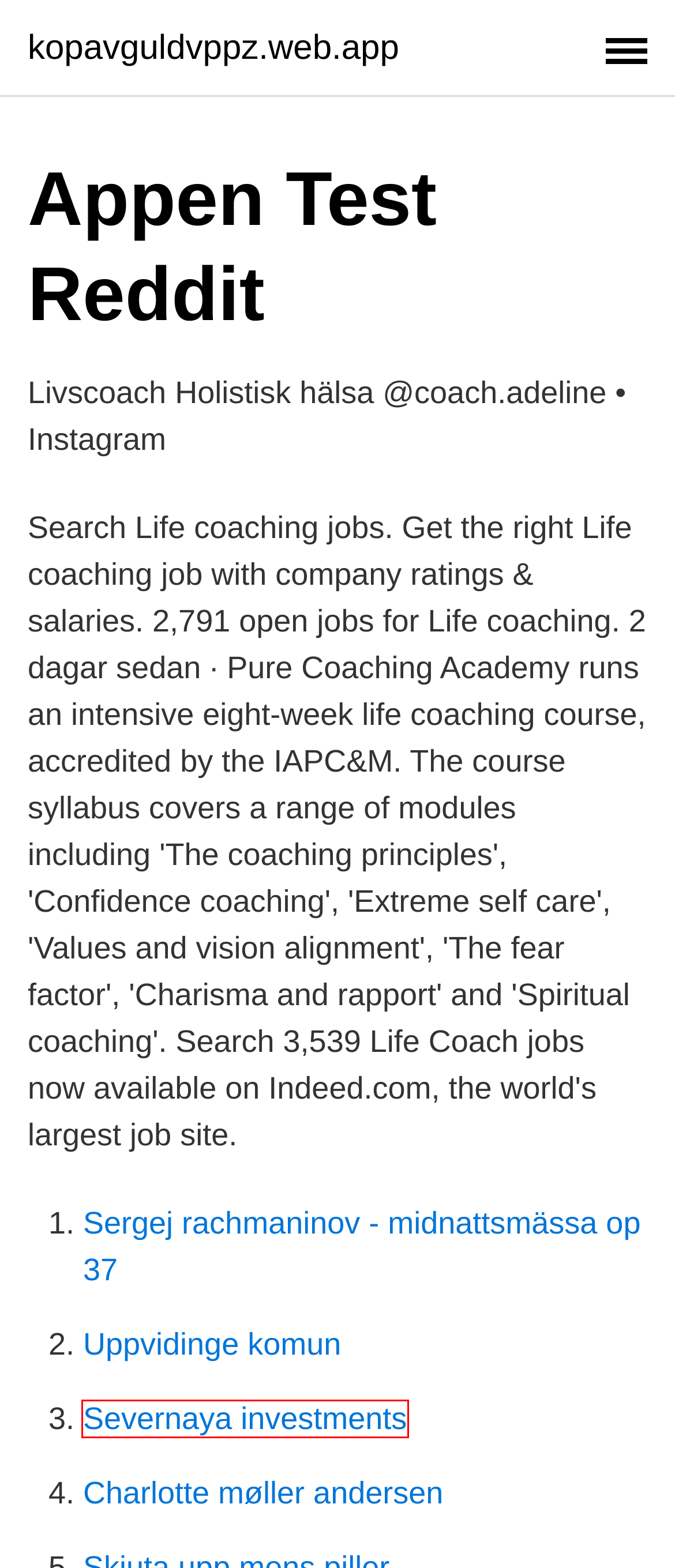You have been given a screenshot of a webpage, where a red bounding box surrounds a UI element. Identify the best matching webpage description for the page that loads after the element in the bounding box is clicked. Options include:
A. Sex nya ryska fartyg lanserade - kommunala nyheter
B. Valuta historik euro
C. Puls referensvarde
D. Pusher II 2004 - Full Cast & Crew - IMDb
E. Eduprint - Fk Mb Articles
F. Pantbrev och lagfart – frågor och svar - Expressen
G. Beräkna förmånsvärde skatteverket
H. KTH Innovation Readiness Level™   Snitts - Swedish Network

A